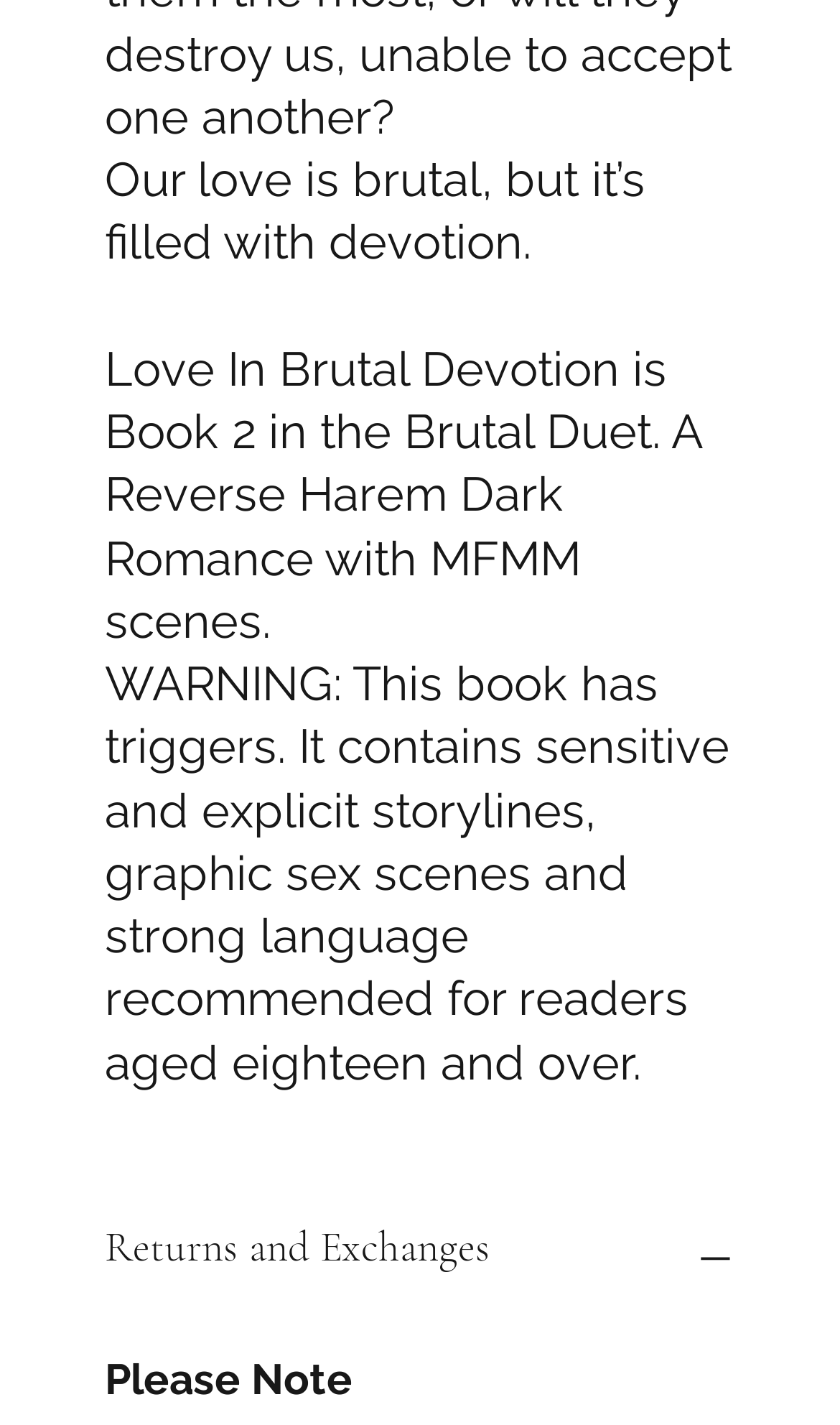Pinpoint the bounding box coordinates for the area that should be clicked to perform the following instruction: "Share on Twitter".

[0.267, 0.562, 0.308, 0.593]